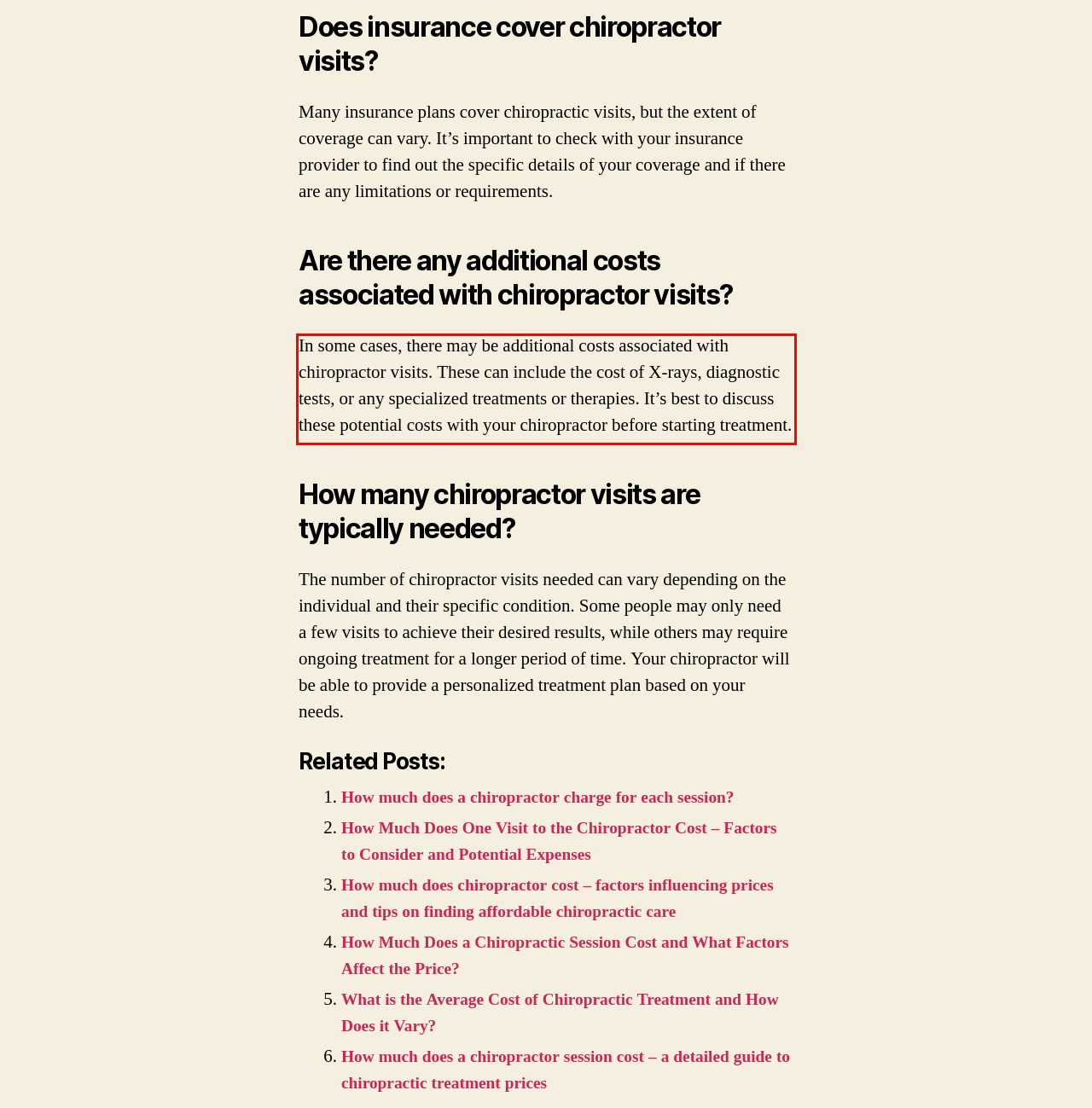Please perform OCR on the UI element surrounded by the red bounding box in the given webpage screenshot and extract its text content.

In some cases, there may be additional costs associated with chiropractor visits. These can include the cost of X-rays, diagnostic tests, or any specialized treatments or therapies. It’s best to discuss these potential costs with your chiropractor before starting treatment.